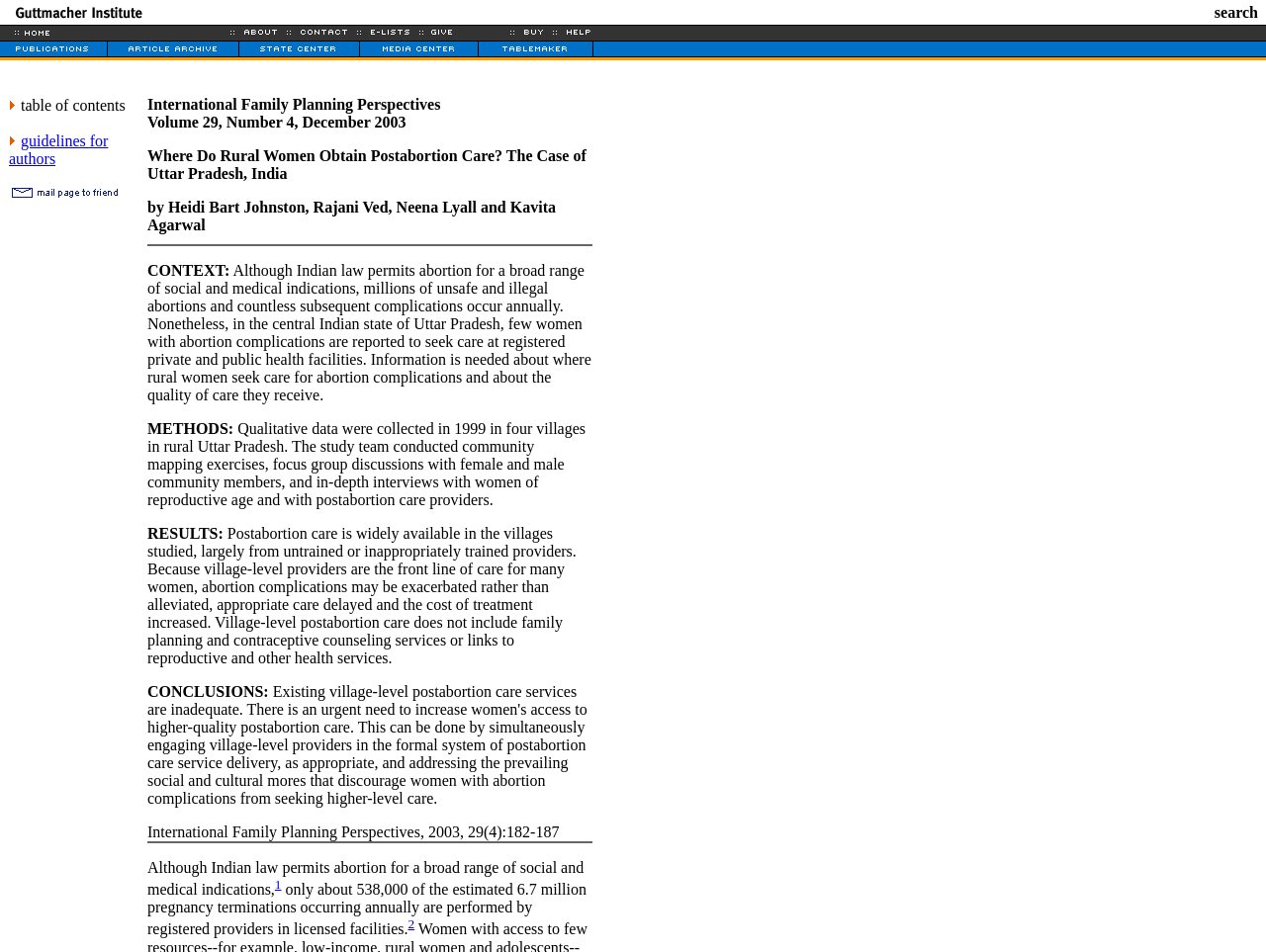Determine the bounding box coordinates for the element that should be clicked to follow this instruction: "contact the institute". The coordinates should be given as four float numbers between 0 and 1, in the format [left, top, right, bottom].

[0.23, 0.027, 0.281, 0.043]